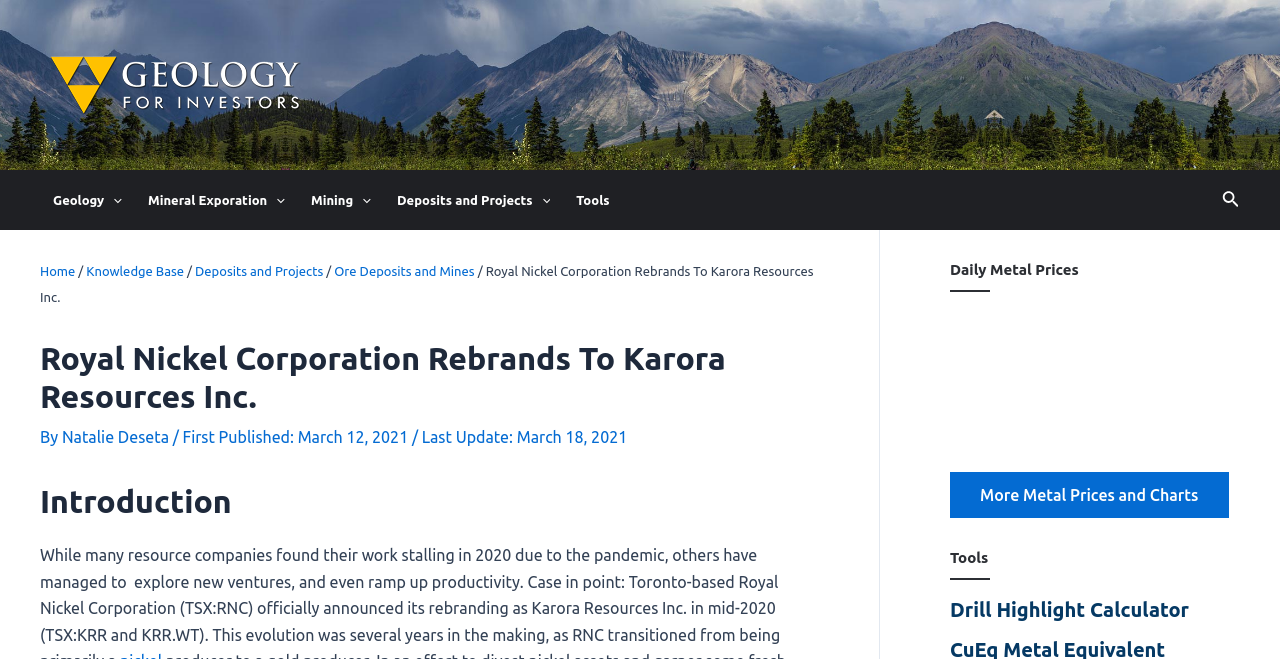Using the element description Natalie Deseta, predict the bounding box coordinates for the UI element. Provide the coordinates in (top-left x, top-left y, bottom-right x, bottom-right y) format with values ranging from 0 to 1.

[0.048, 0.649, 0.135, 0.676]